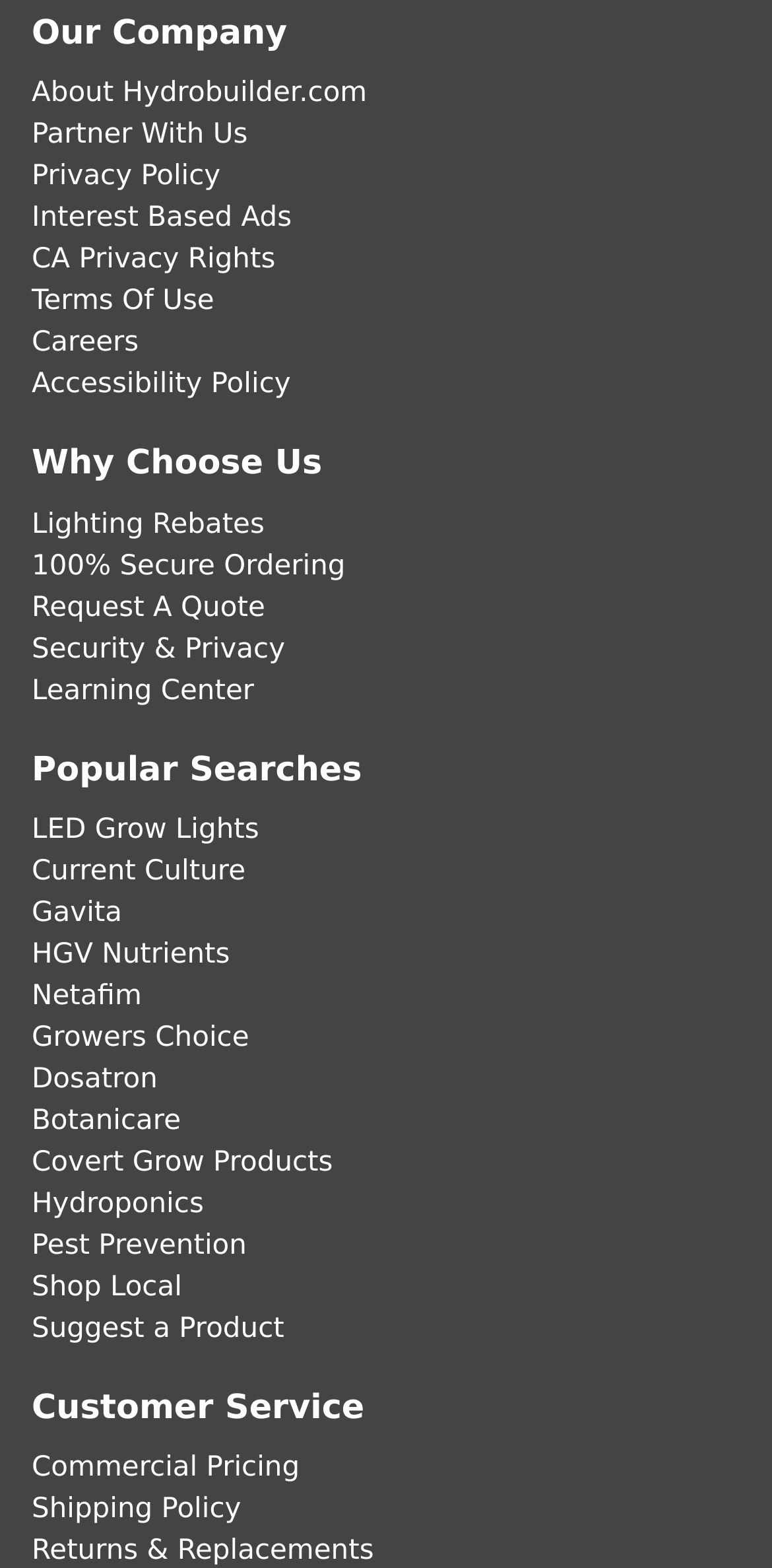Locate the bounding box of the UI element with the following description: "Covert Grow Products".

[0.041, 0.731, 0.431, 0.752]